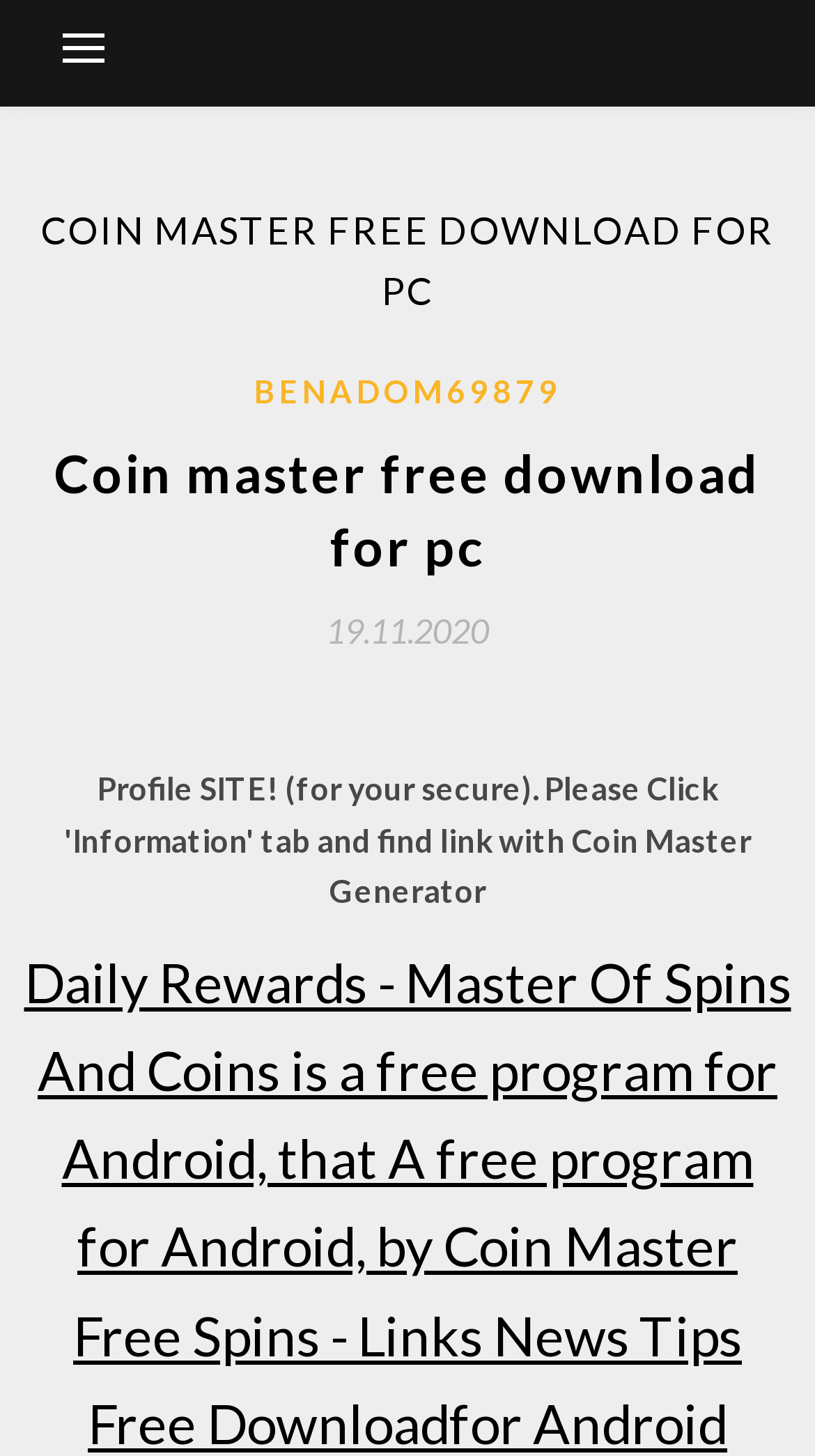Please provide a comprehensive response to the question based on the details in the image: When was the webpage last updated?

I found a time element with the text '19.11.2020', which suggests that the webpage was last updated on this date. This element is located near the author's name, which further supports this conclusion.